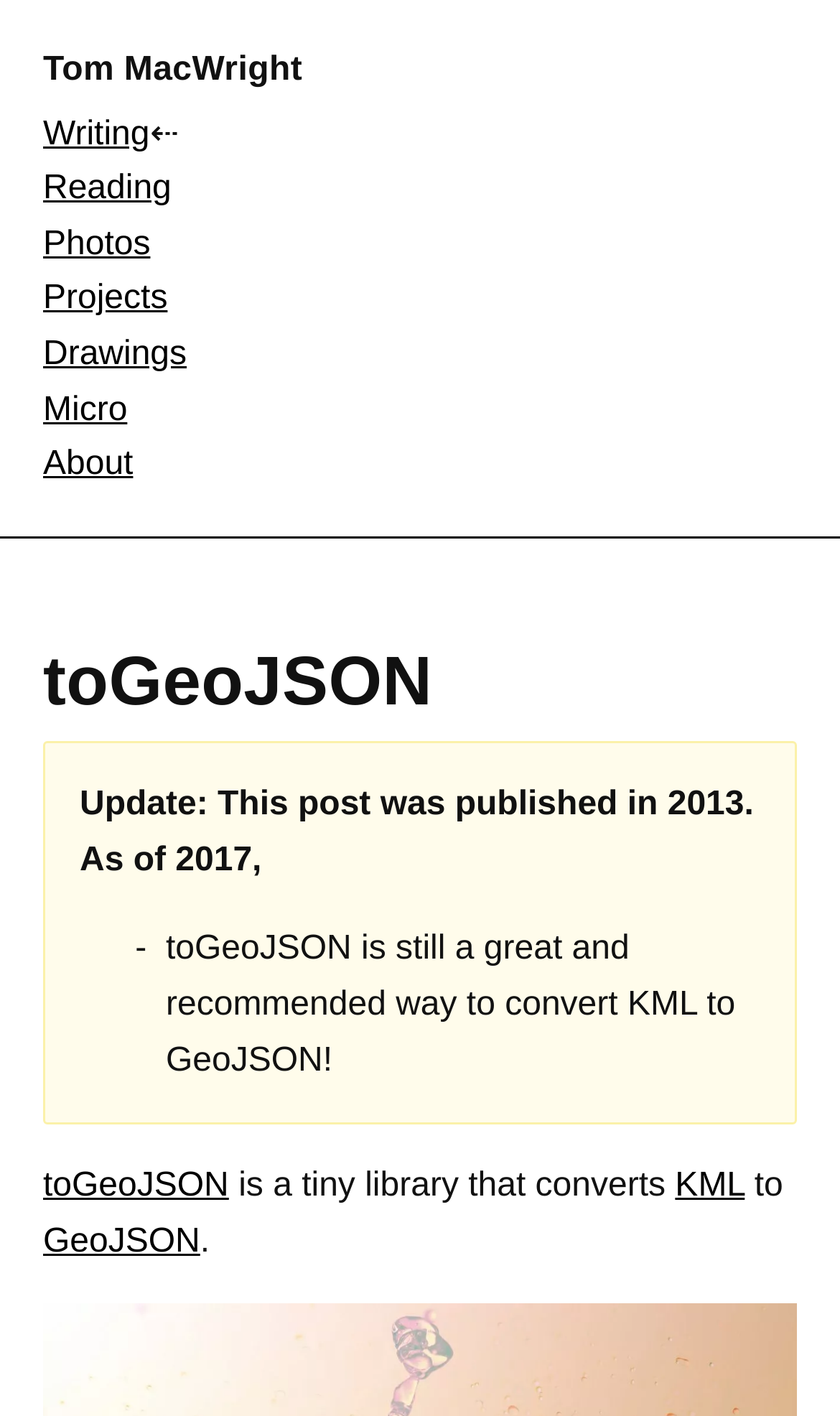Determine the bounding box coordinates for the clickable element required to fulfill the instruction: "View February 2024". Provide the coordinates as four float numbers between 0 and 1, i.e., [left, top, right, bottom].

None